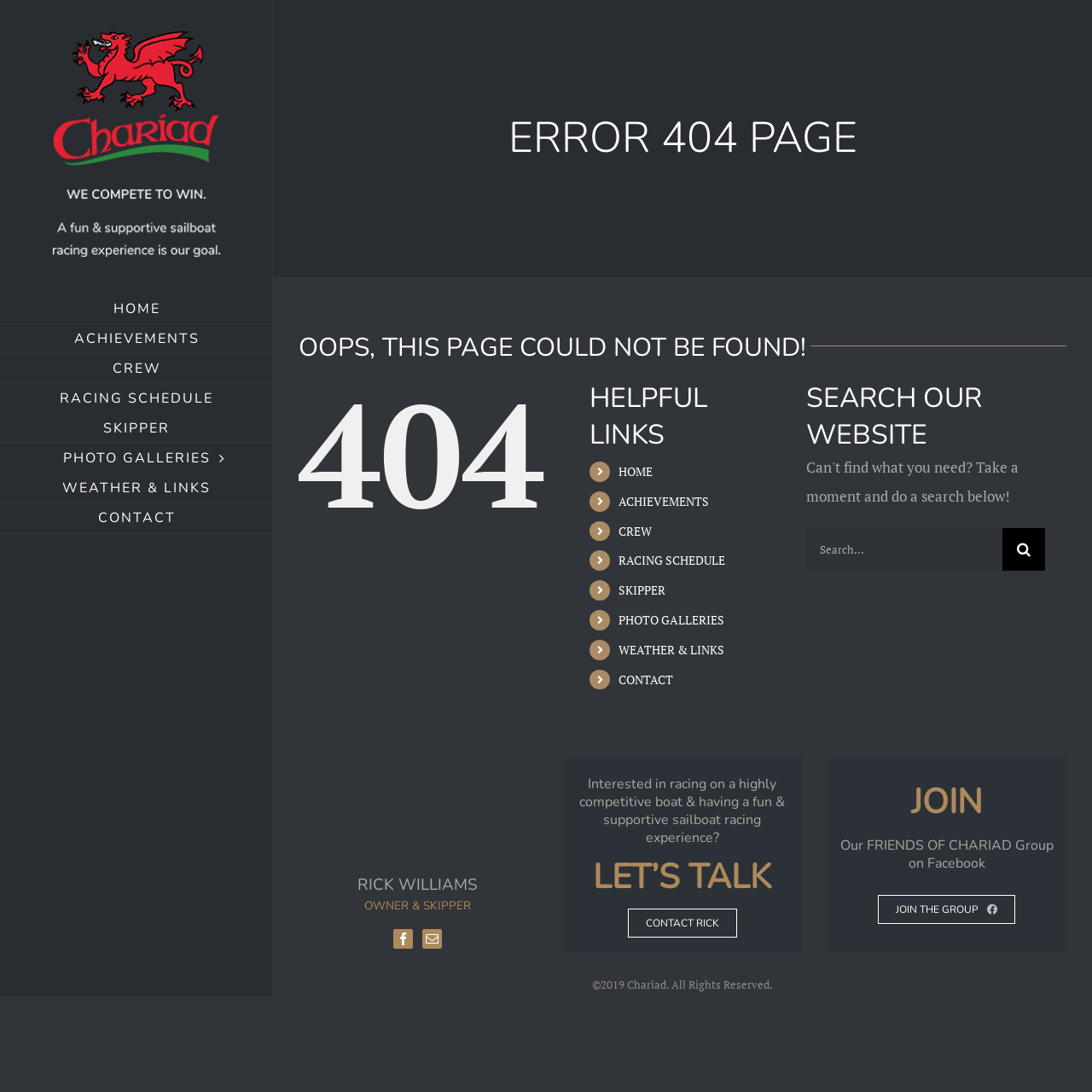Please identify the webpage's heading and generate its text content.

ERROR 404 PAGE